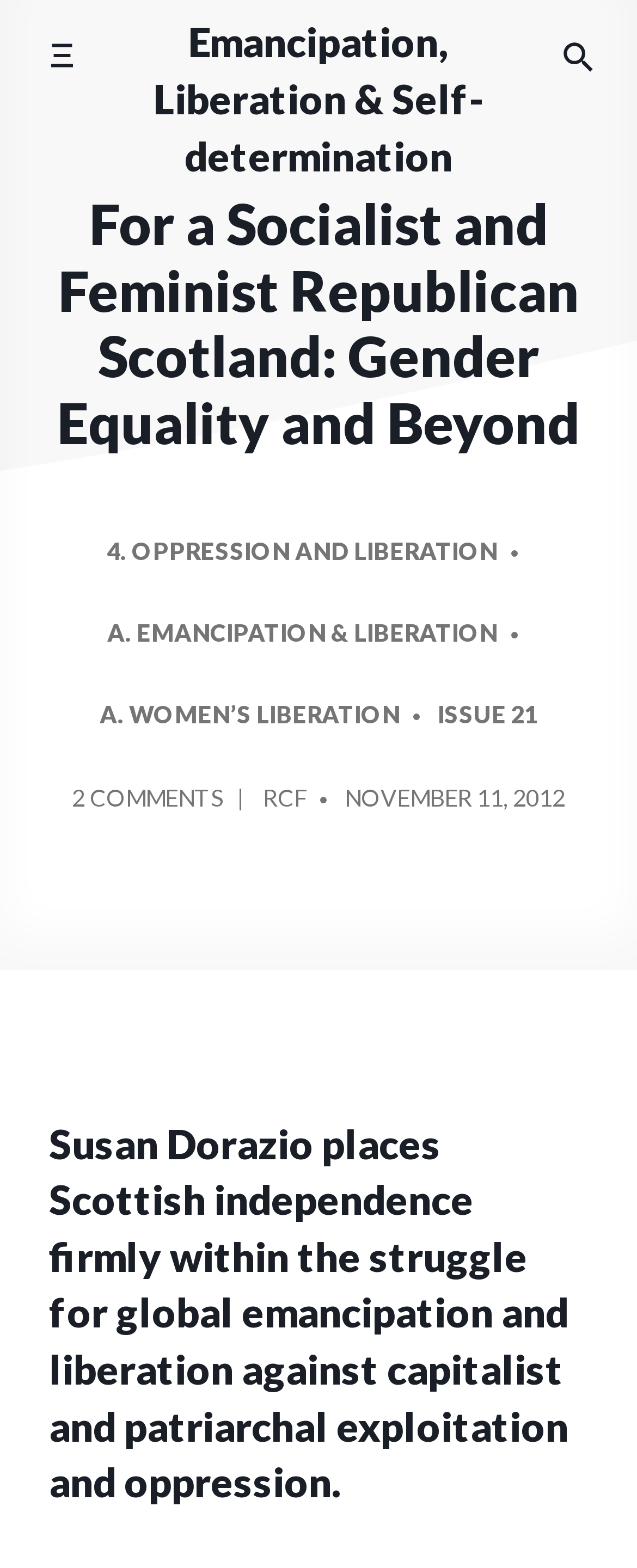Answer the question with a single word or phrase: 
What is the main topic of this webpage?

Gender Equality